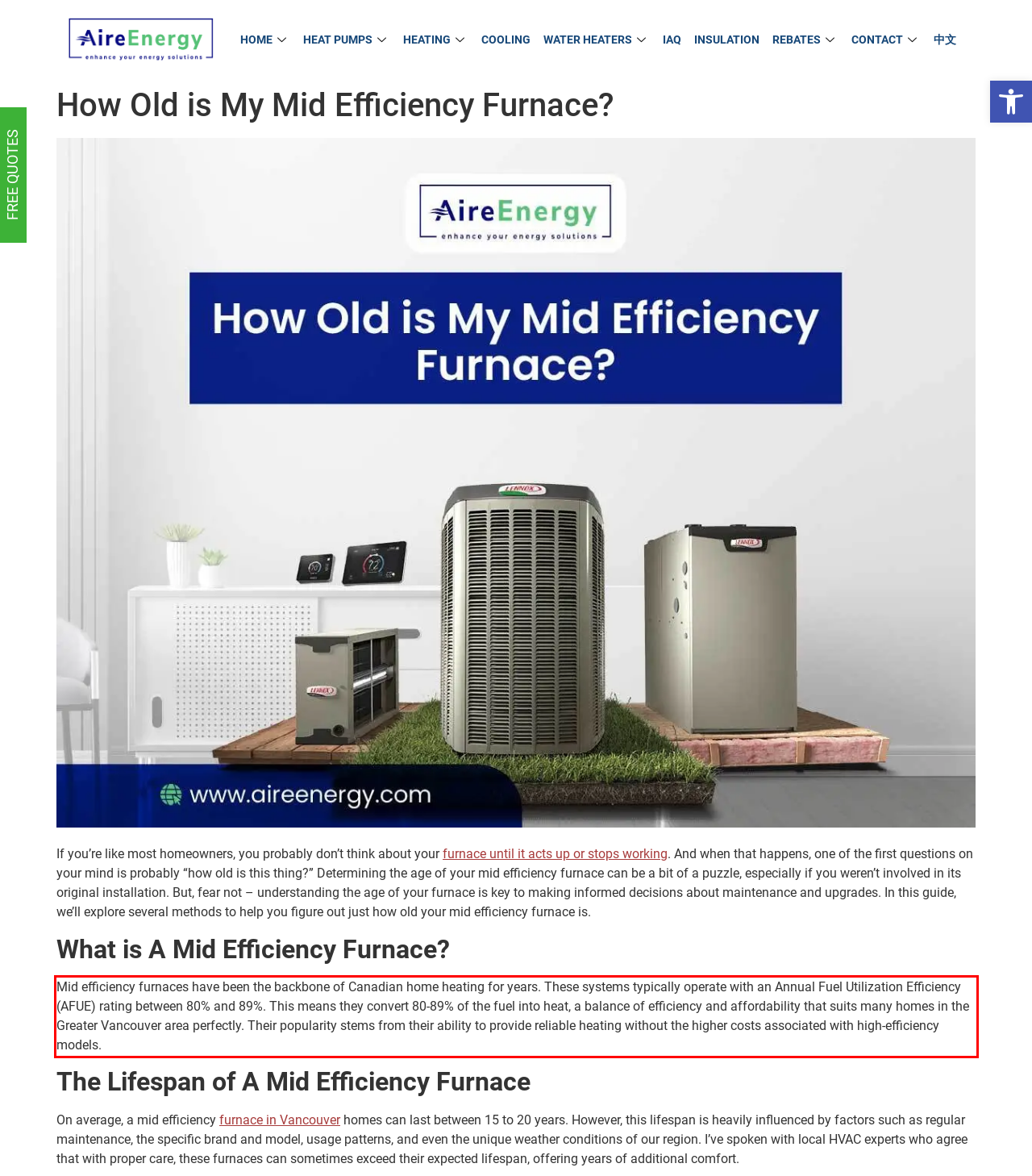Inspect the webpage screenshot that has a red bounding box and use OCR technology to read and display the text inside the red bounding box.

Mid efficiency furnaces have been the backbone of Canadian home heating for years. These systems typically operate with an Annual Fuel Utilization Efficiency (AFUE) rating between 80% and 89%. This means they convert 80-89% of the fuel into heat, a balance of efficiency and affordability that suits many homes in the Greater Vancouver area perfectly. Their popularity stems from their ability to provide reliable heating without the higher costs associated with high-efficiency models.